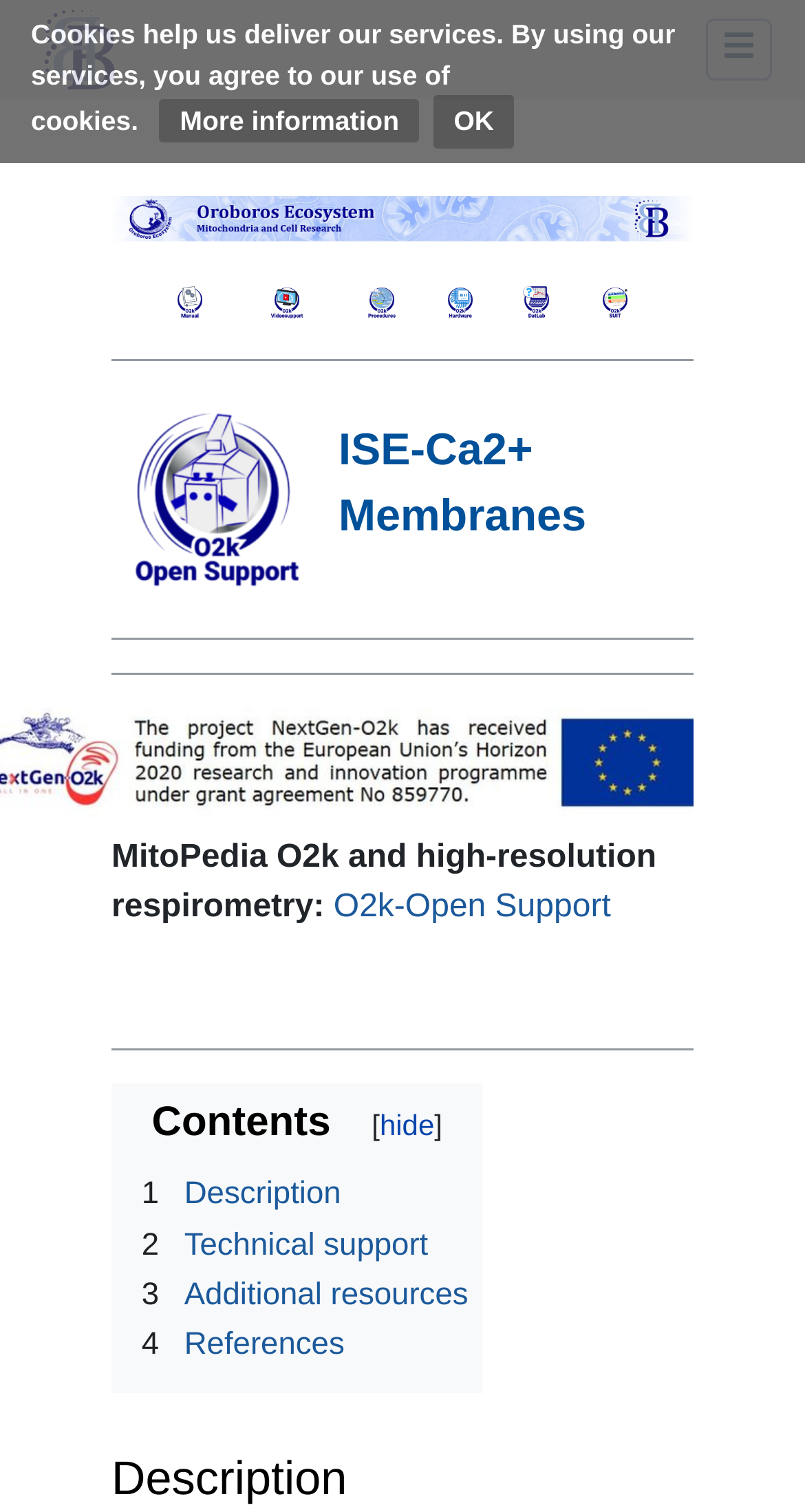Identify the bounding box coordinates of the area that should be clicked in order to complete the given instruction: "Visit the Bioblast homepage". The bounding box coordinates should be four float numbers between 0 and 1, i.e., [left, top, right, bottom].

[0.041, 0.022, 0.157, 0.052]